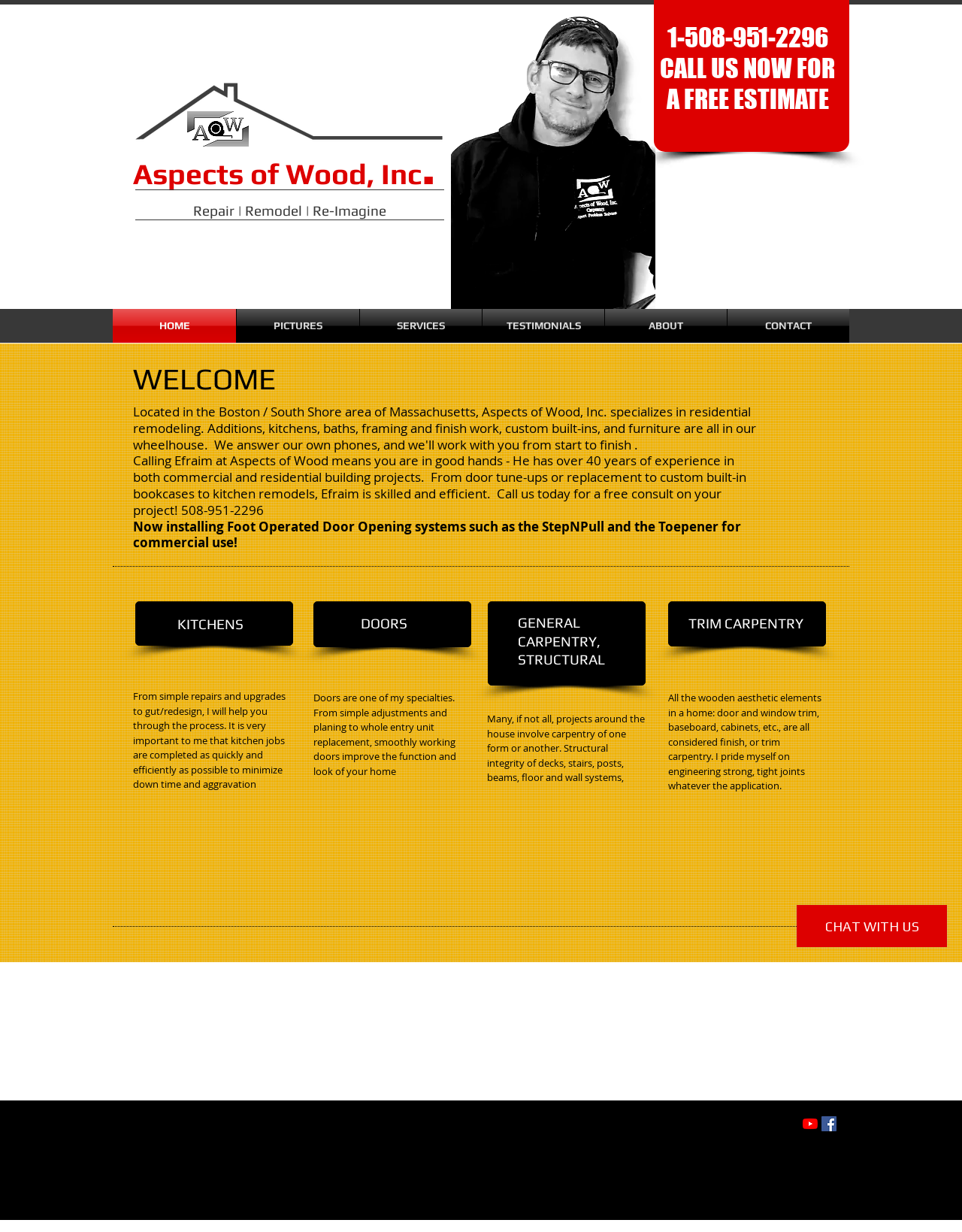Find the bounding box coordinates for the UI element whose description is: "Repair | Remodel | Re-Imagine". The coordinates should be four float numbers between 0 and 1, in the format [left, top, right, bottom].

[0.201, 0.164, 0.402, 0.178]